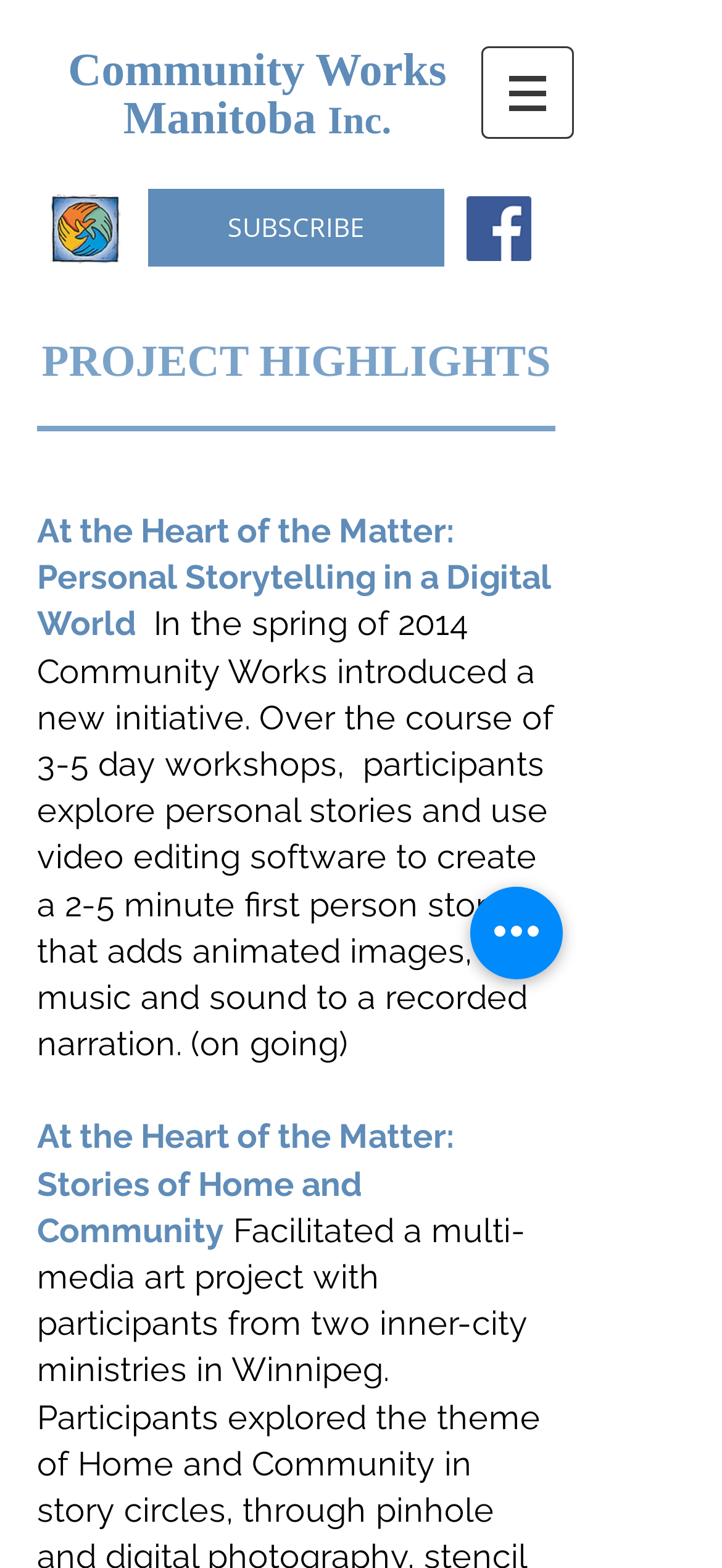Summarize the webpage with a detailed and informative caption.

The webpage is about Project Highlights from CommunityWorks New. At the top left, there is a heading that reads "Community Works Manitoba Inc." with three separate links for "Community Works", "Manitoba", and "Inc.". Below this heading, there is a logo image of "solid hands hi-res.png". 

To the right of the logo, there is a link to "SUBSCRIBE" and a social bar with a link to "Facebook" accompanied by a Facebook image. Above the social bar, there is a navigation menu labeled "Site" with a button that has a popup menu.

The main content of the webpage is divided into sections. The first section has a heading "At the Heart of the Matter: Personal Storytelling in a Digital World" followed by a paragraph of text that describes an initiative introduced by Community Works in 2014. This section also includes a small blank space and another paragraph of text that continues the description of the initiative.

Below this section, there is another section with a heading "At the Heart of the Matter: Stories of Home and Community". This section is located near the bottom of the webpage.

On the right side of the webpage, there is a region labeled "Anchor 1" that spans from the top to the middle of the webpage. Within this region, there is a heading "PROJECT HIGHLIGHTS" located near the top.

At the bottom right of the webpage, there is a button labeled "Quick actions".